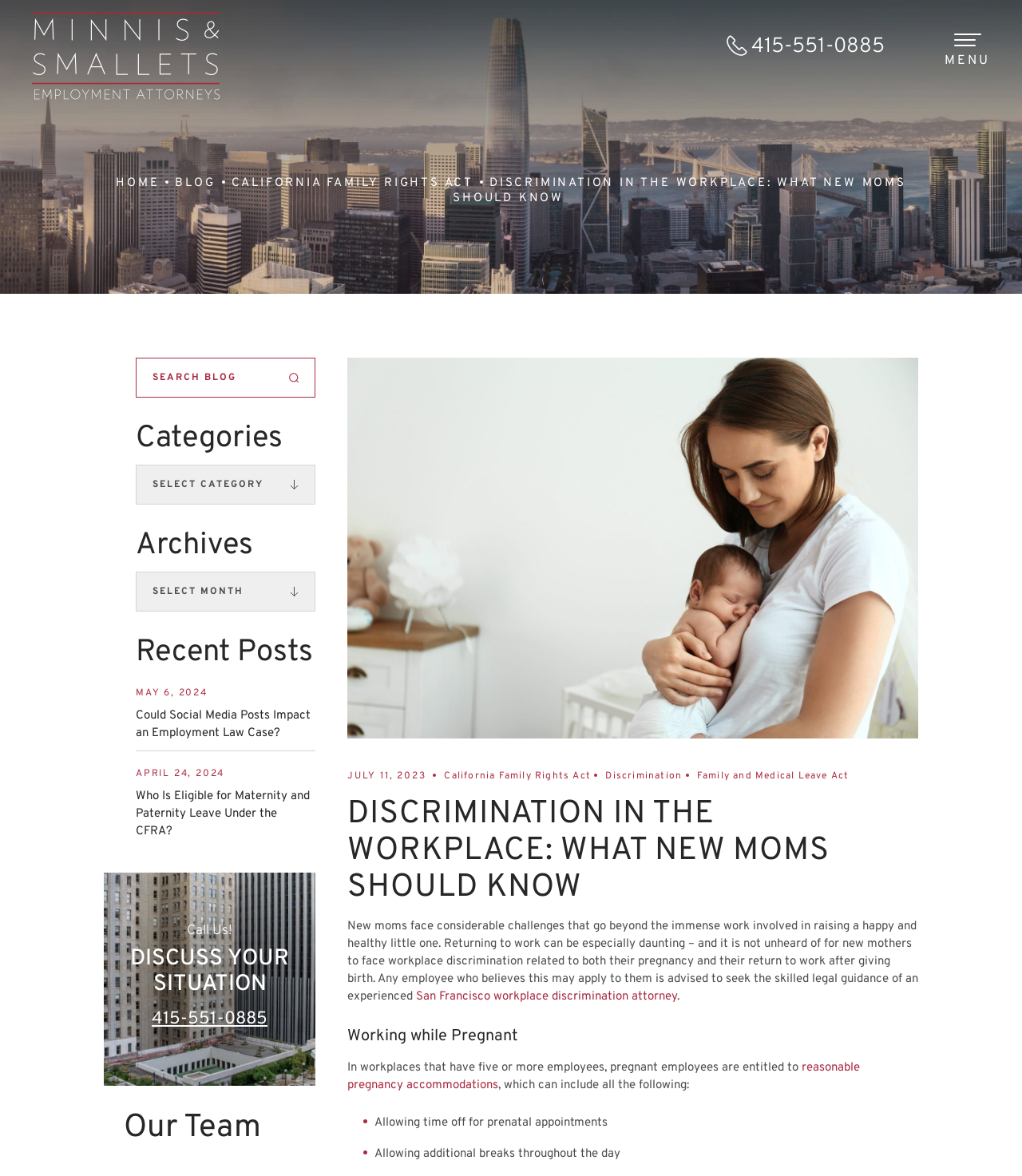Could you indicate the bounding box coordinates of the region to click in order to complete this instruction: "Search for something".

[0.133, 0.304, 0.309, 0.338]